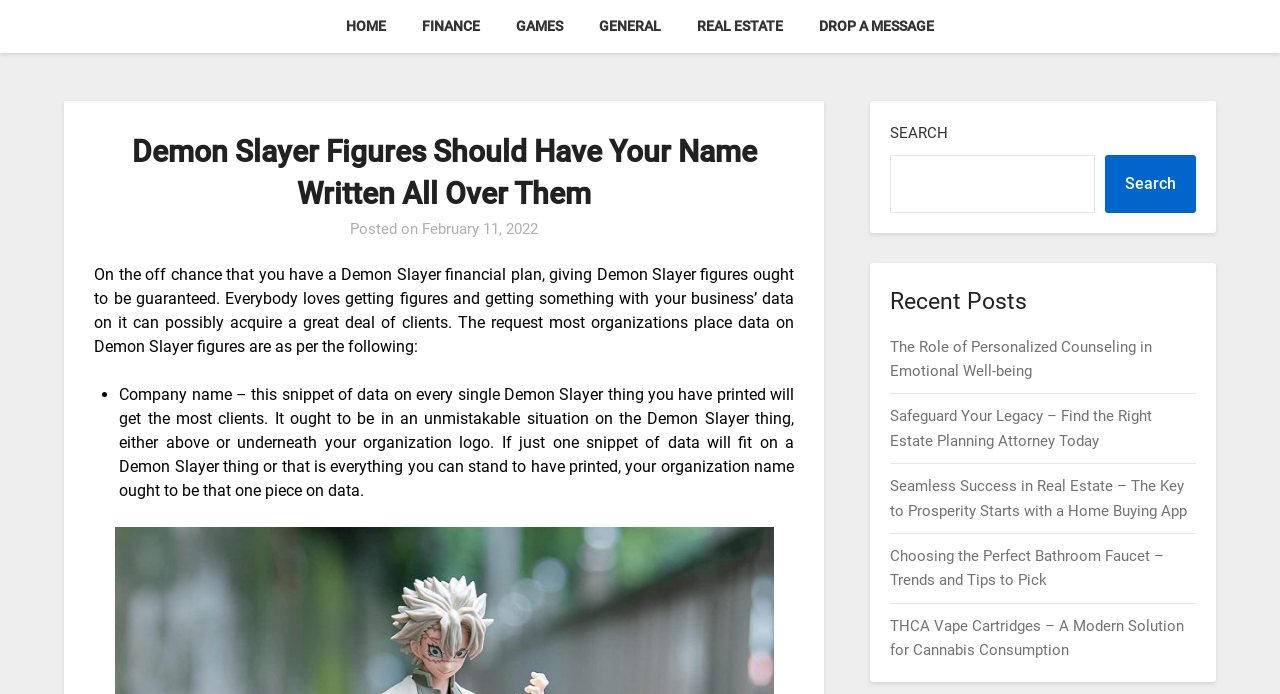What is the function of the search box?
Please provide an in-depth and detailed response to the question.

I found the search box in the top right corner of the webpage, and it has a button that says 'Search', which suggests that its function is to allow users to search for something on the website.